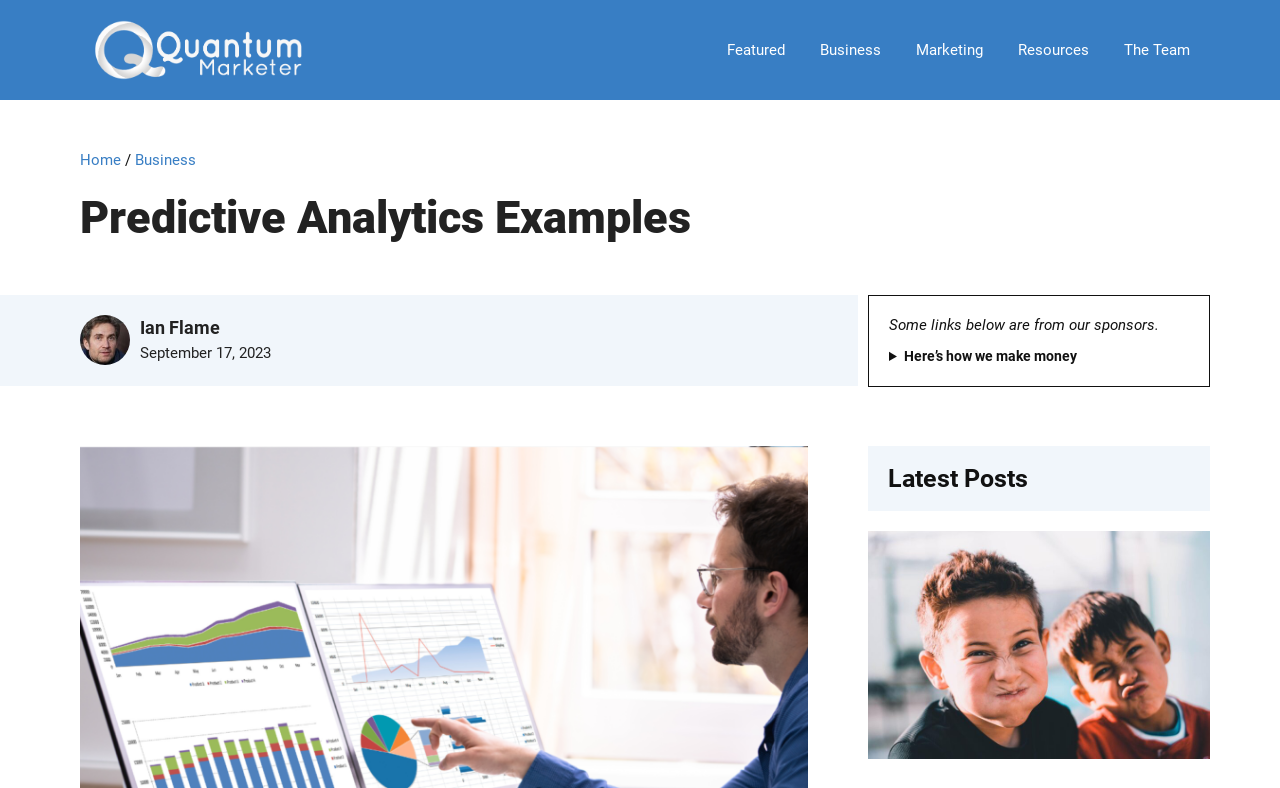Identify and provide the text of the main header on the webpage.

Predictive Analytics Examples